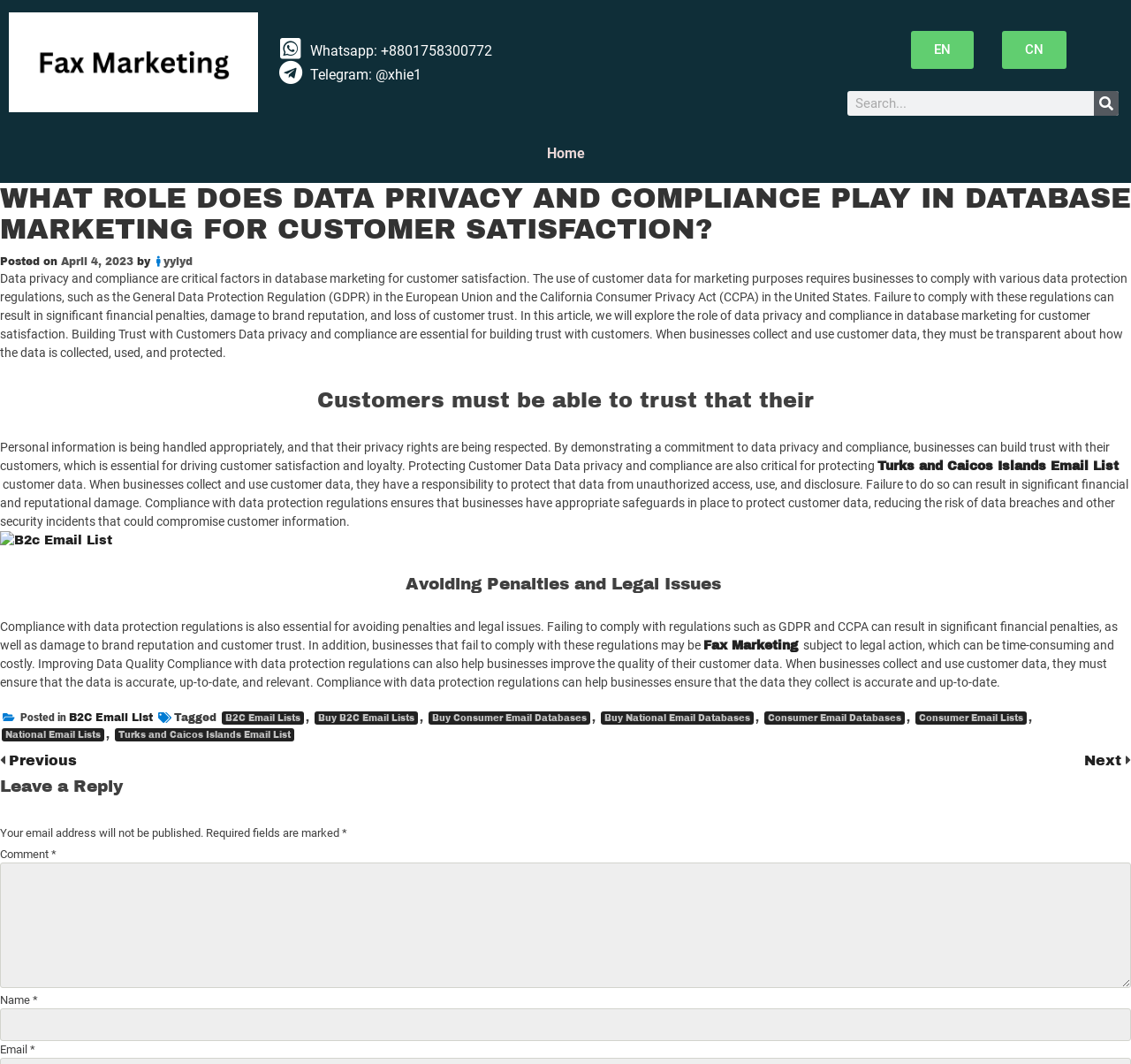Determine the heading of the webpage and extract its text content.

WHAT ROLE DOES DATA PRIVACY AND COMPLIANCE PLAY IN DATABASE MARKETING FOR CUSTOMER SATISFACTION?